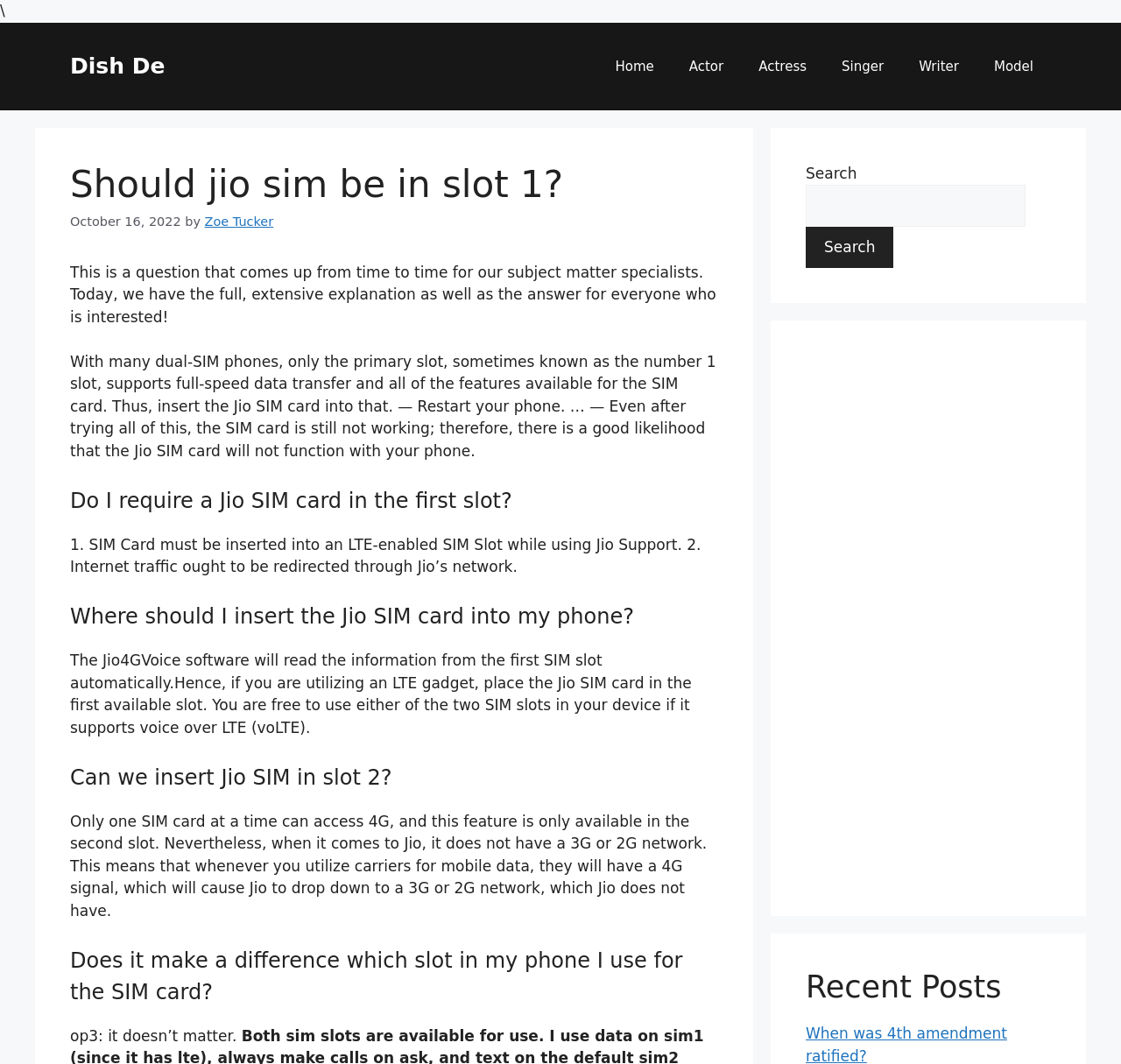Can Jio SIM card be inserted in slot 2?
Look at the webpage screenshot and answer the question with a detailed explanation.

According to the article, only one SIM card at a time can access 4G, and this feature is only available in the second slot. However, Jio does not have a 3G or 2G network, so it can be inserted in slot 2.